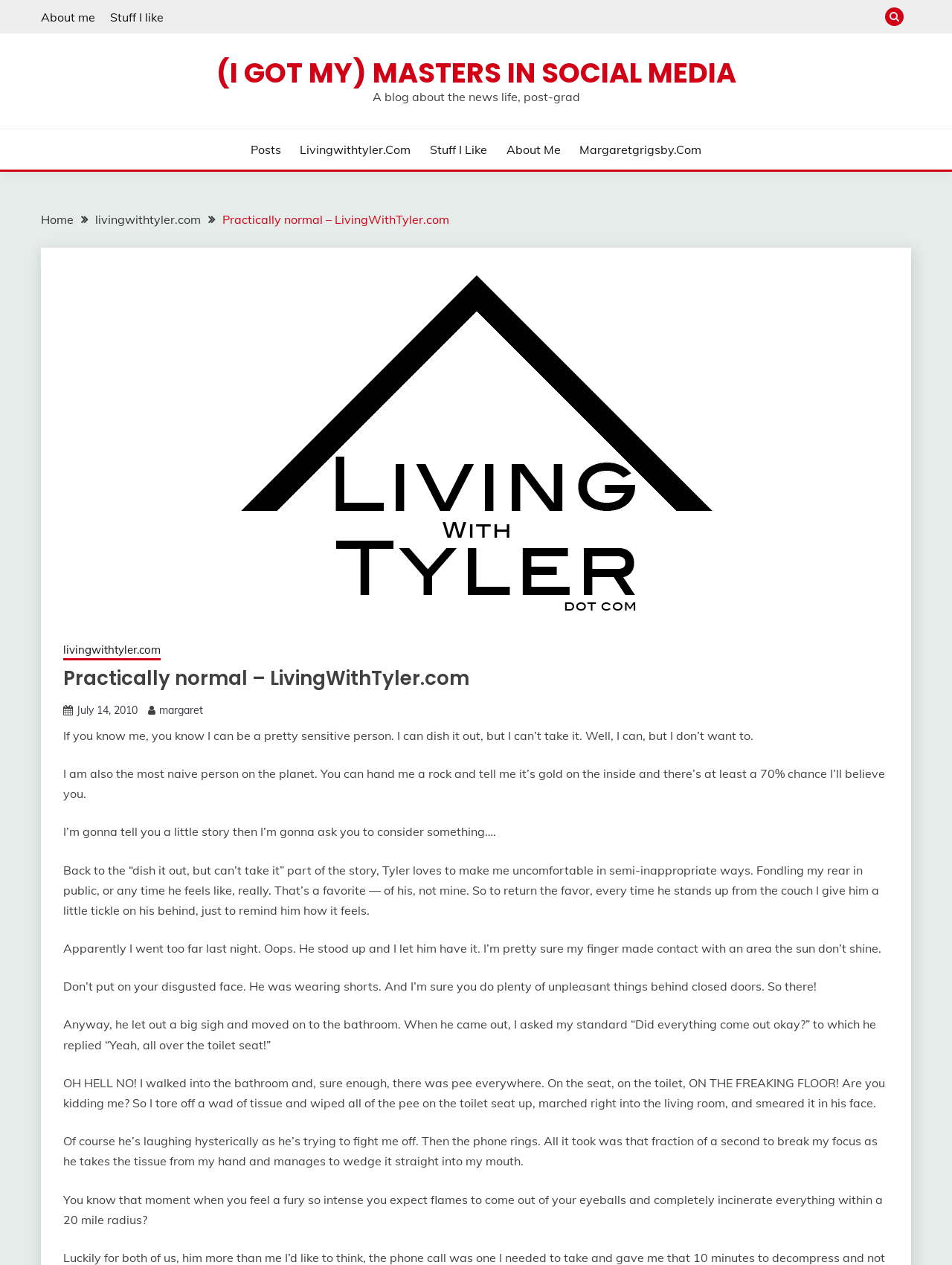What is the author's personality like?
With the help of the image, please provide a detailed response to the question.

The author describes themselves as a sensitive person who can dish it out but can't take it, and also as the most naive person on the planet, who can believe anything they are told.